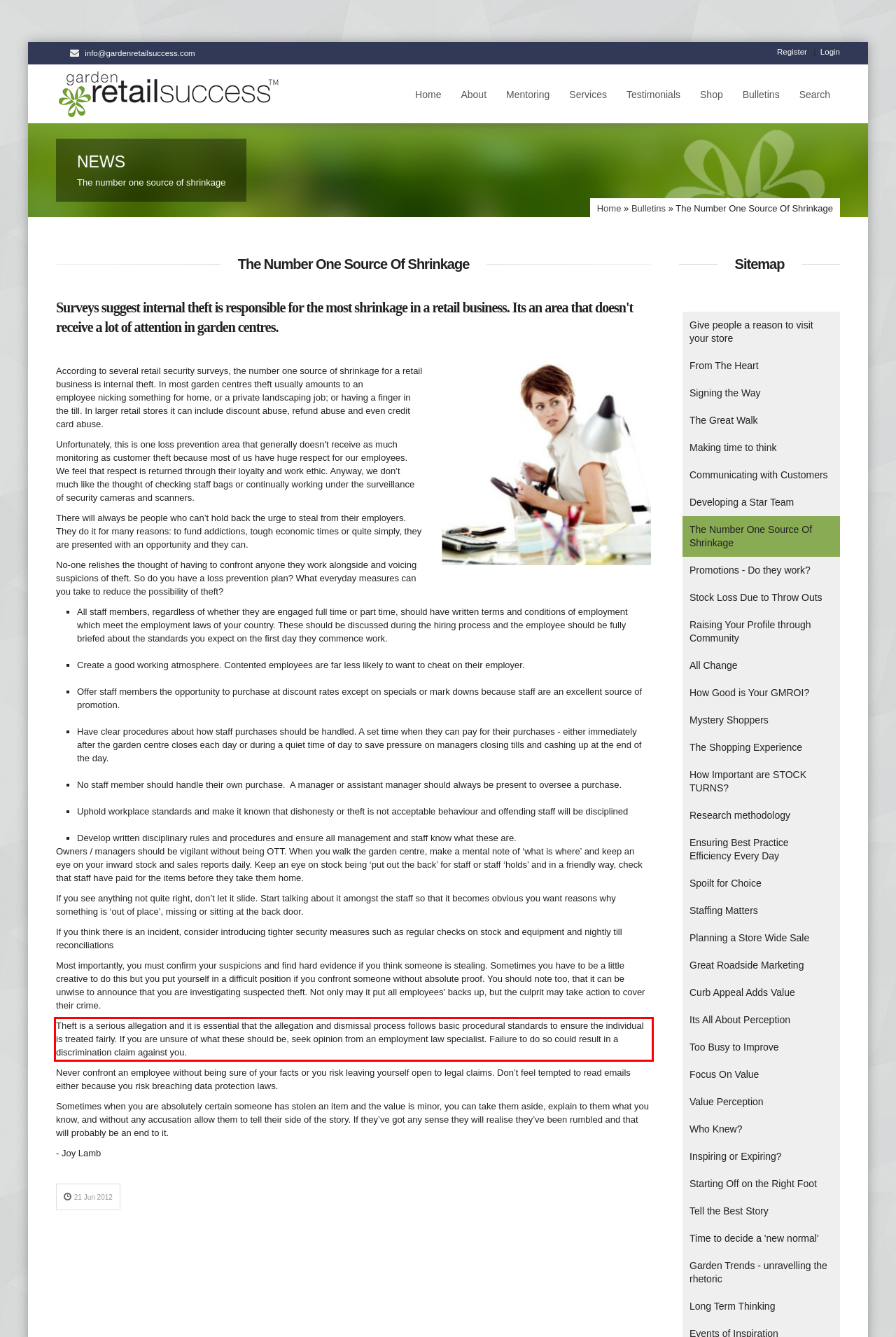Analyze the screenshot of the webpage and extract the text from the UI element that is inside the red bounding box.

Theft is a serious allegation and it is essential that the allegation and dismissal process follows basic procedural standards to ensure the individual is treated fairly. If you are unsure of what these should be, seek opinion from an employment law specialist. Failure to do so could result in a discrimination claim against you.